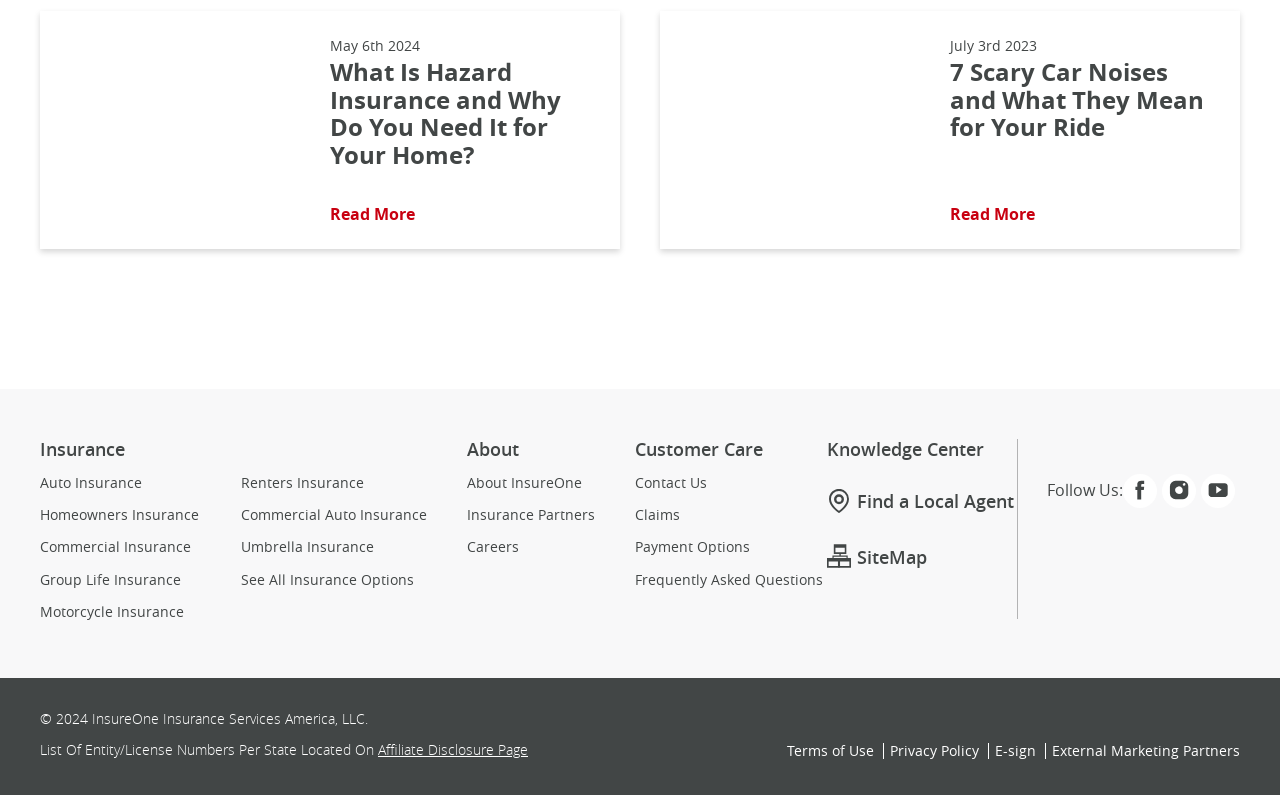Locate the bounding box coordinates of the region to be clicked to comply with the following instruction: "Contact customer care". The coordinates must be four float numbers between 0 and 1, in the form [left, top, right, bottom].

[0.496, 0.598, 0.643, 0.618]